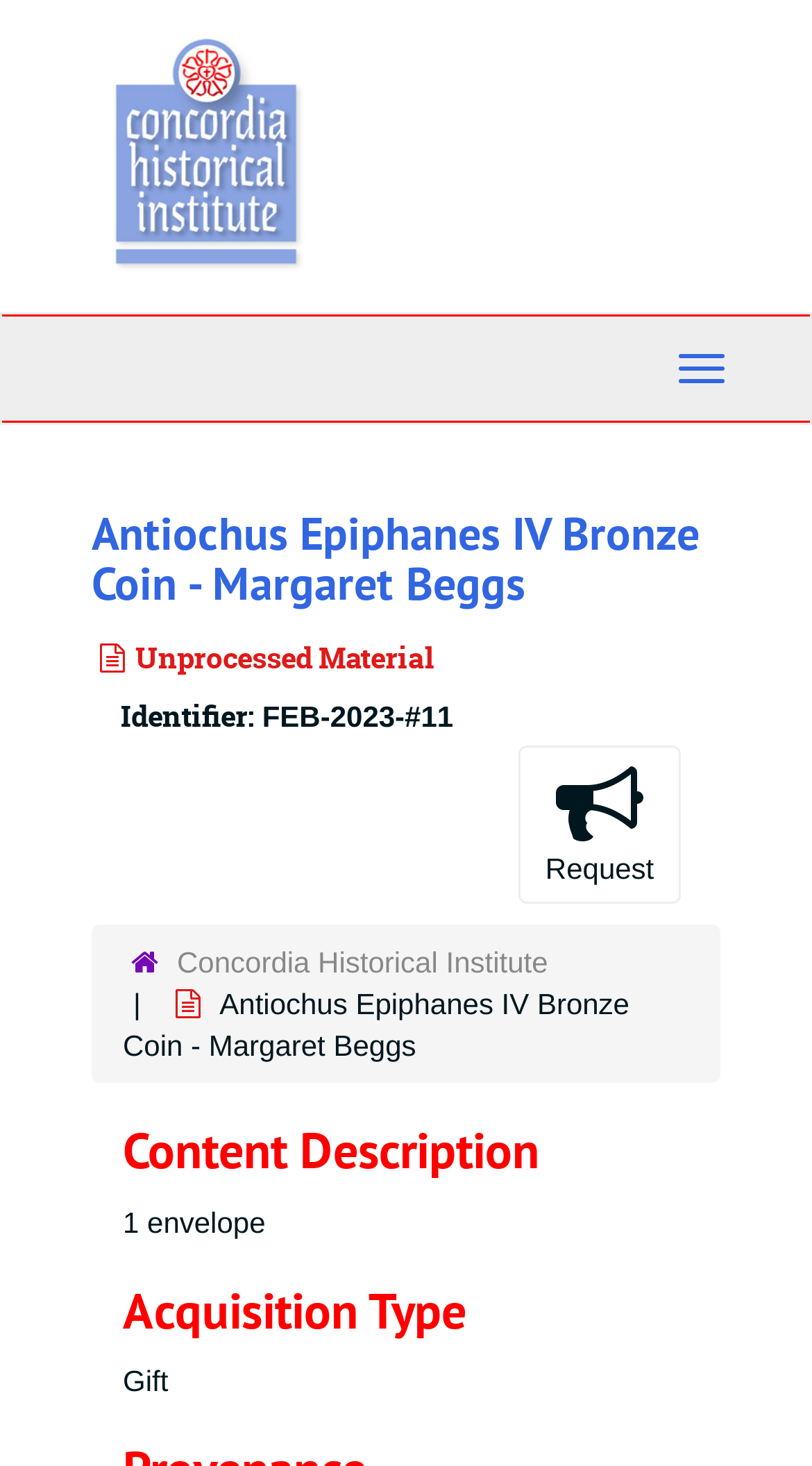Using the information in the image, give a comprehensive answer to the question: 
How many envelopes are there?

I found the number of envelopes by looking at the 'Content Description' section, which mentions '1 envelope'.